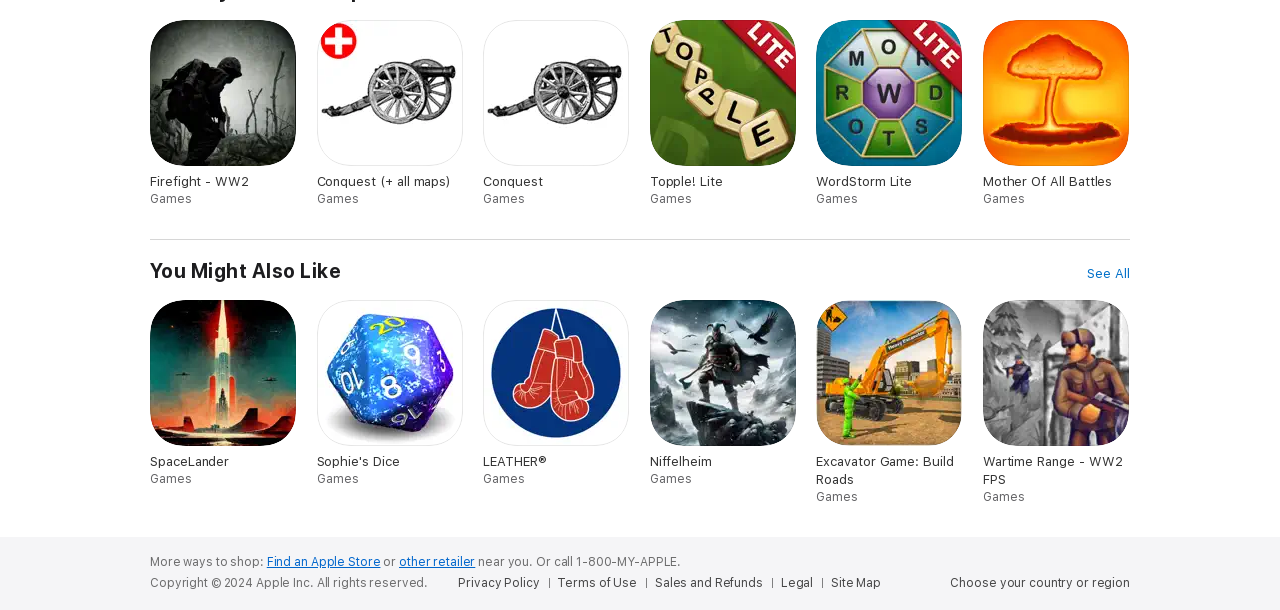Please provide a comprehensive response to the question below by analyzing the image: 
What is the purpose of the 'You Might Also Like' section?

The 'You Might Also Like' section is likely used to recommend games to users based on their interests or previous interactions. This is inferred from the presence of multiple game links below the heading 'You Might Also Like'.